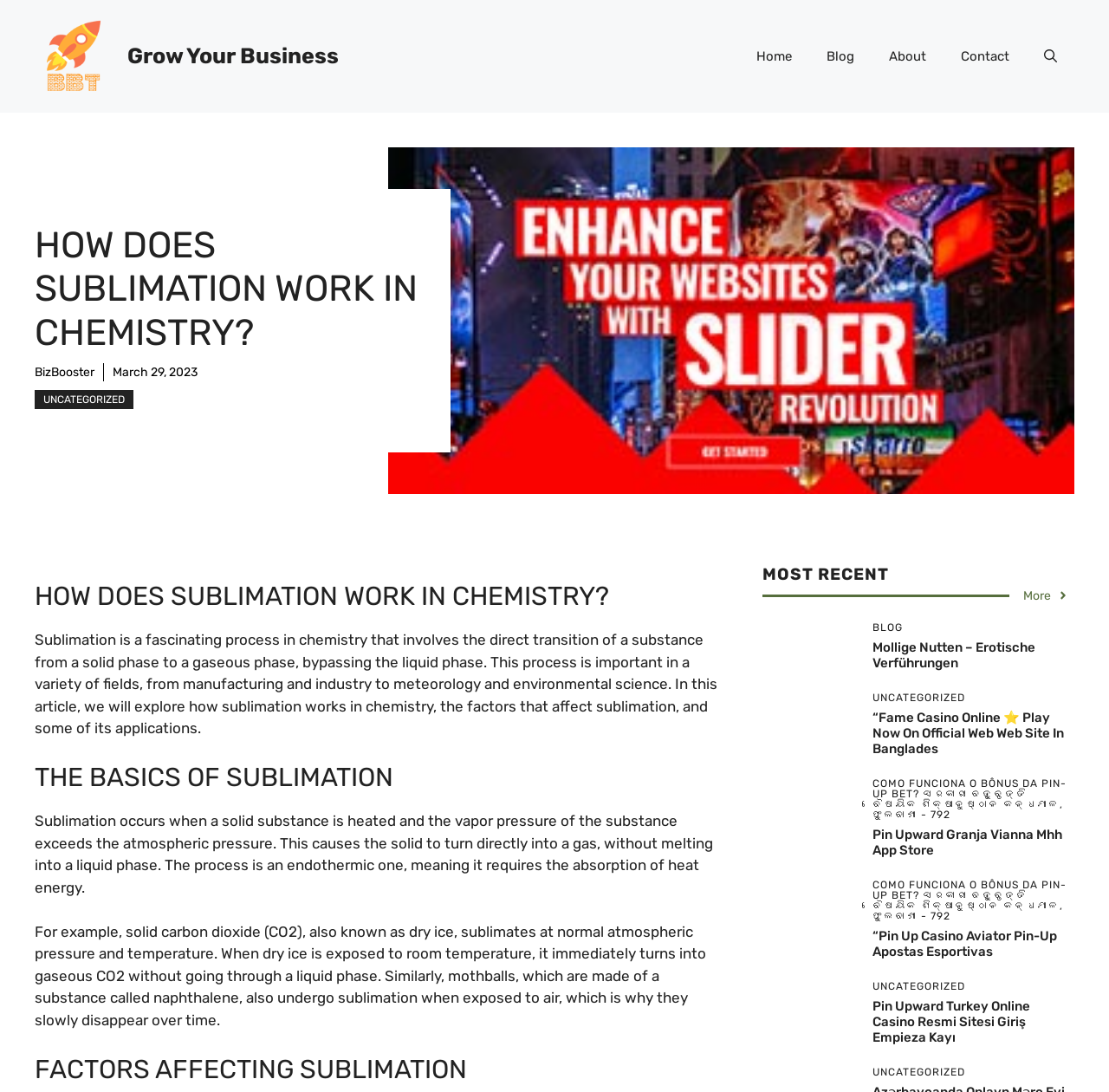What is an example of a substance that sublimates?
Please provide a comprehensive answer to the question based on the webpage screenshot.

The article provides an example of dry ice, which is solid carbon dioxide (CO2), that sublimates at normal atmospheric pressure and temperature, turning directly into gaseous CO2 without going through a liquid phase.